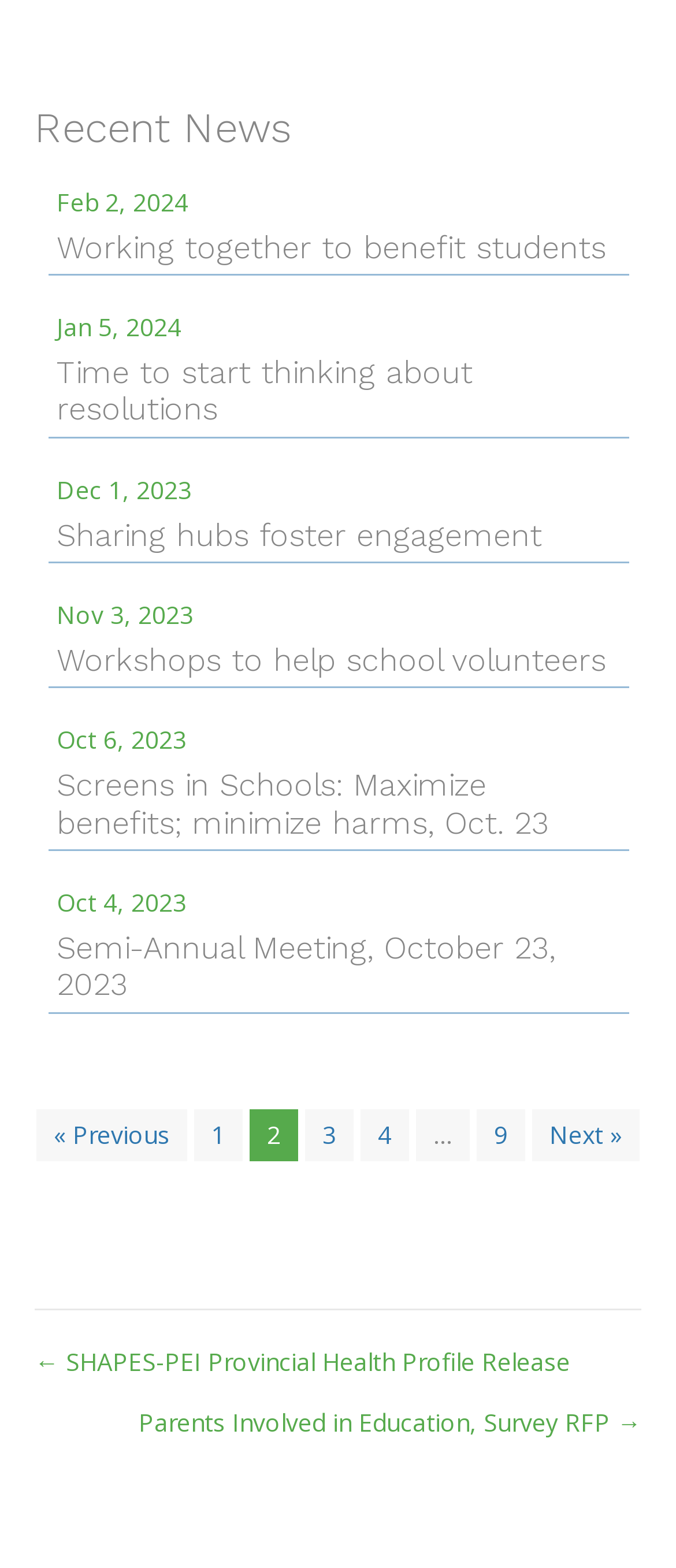Please identify the bounding box coordinates of the element's region that I should click in order to complete the following instruction: "View recent news". The bounding box coordinates consist of four float numbers between 0 and 1, i.e., [left, top, right, bottom].

[0.051, 0.065, 0.949, 0.102]